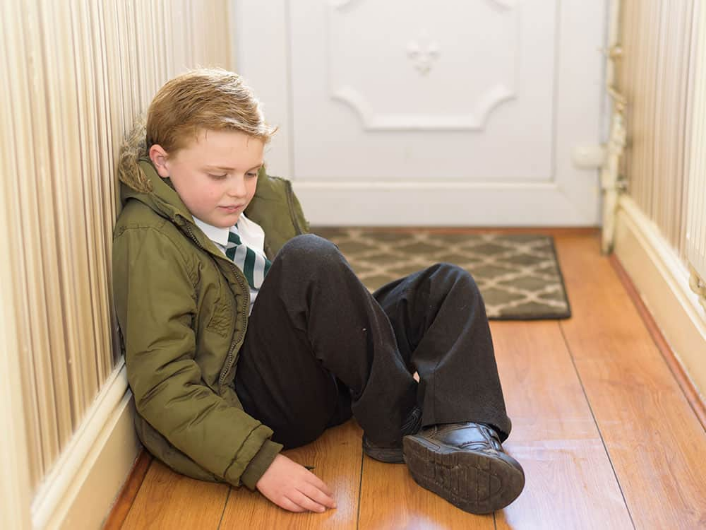Please examine the image and provide a detailed answer to the question: What is the color of the walls in the hallway?

The caption describes the walls as 'light-colored', which creates a cozy atmosphere in the hallway.